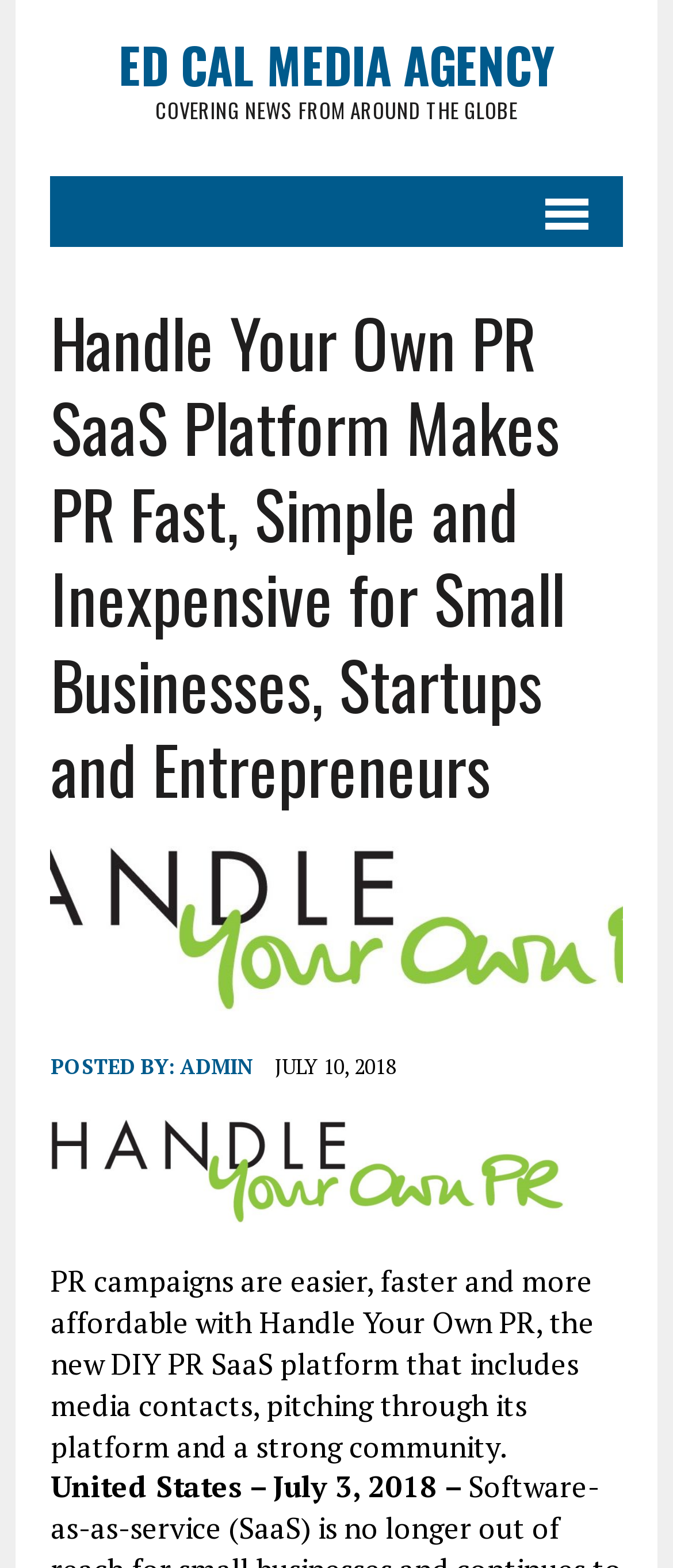Identify and provide the title of the webpage.

ED CAL MEDIA AGENCY